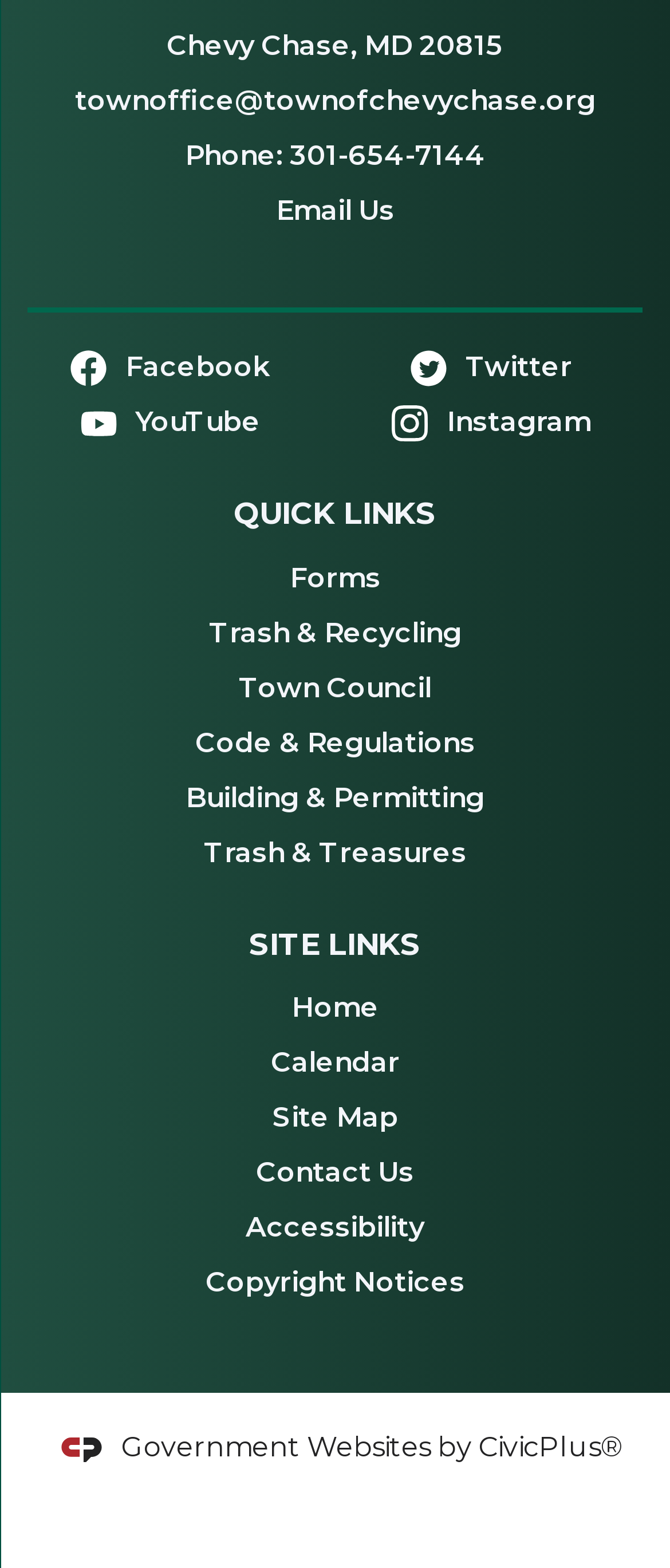Answer the question below using just one word or a short phrase: 
How many links are available in the QUICK LINKS region?

6